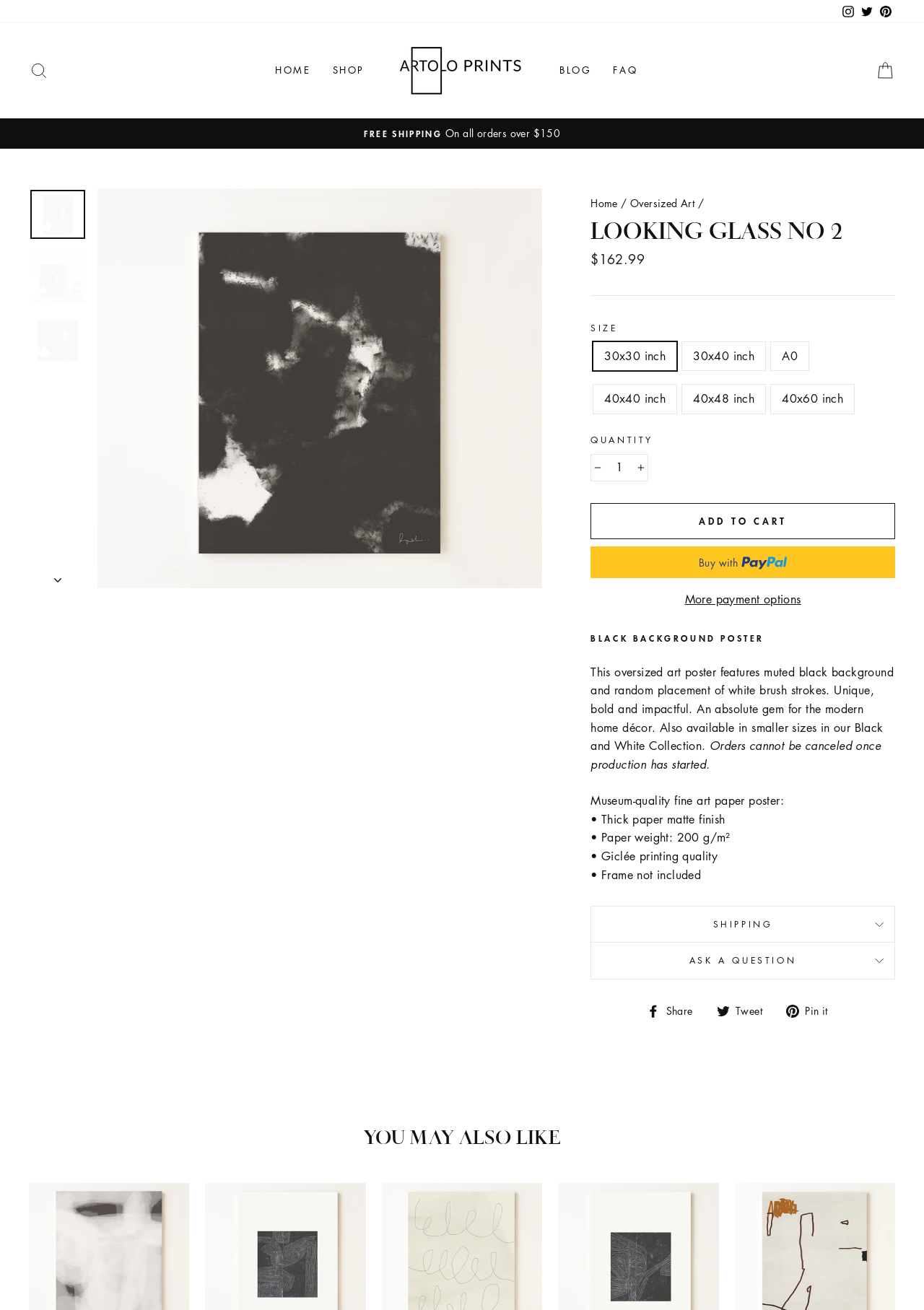Show the bounding box coordinates of the element that should be clicked to complete the task: "Add to cart".

[0.639, 0.384, 0.969, 0.411]